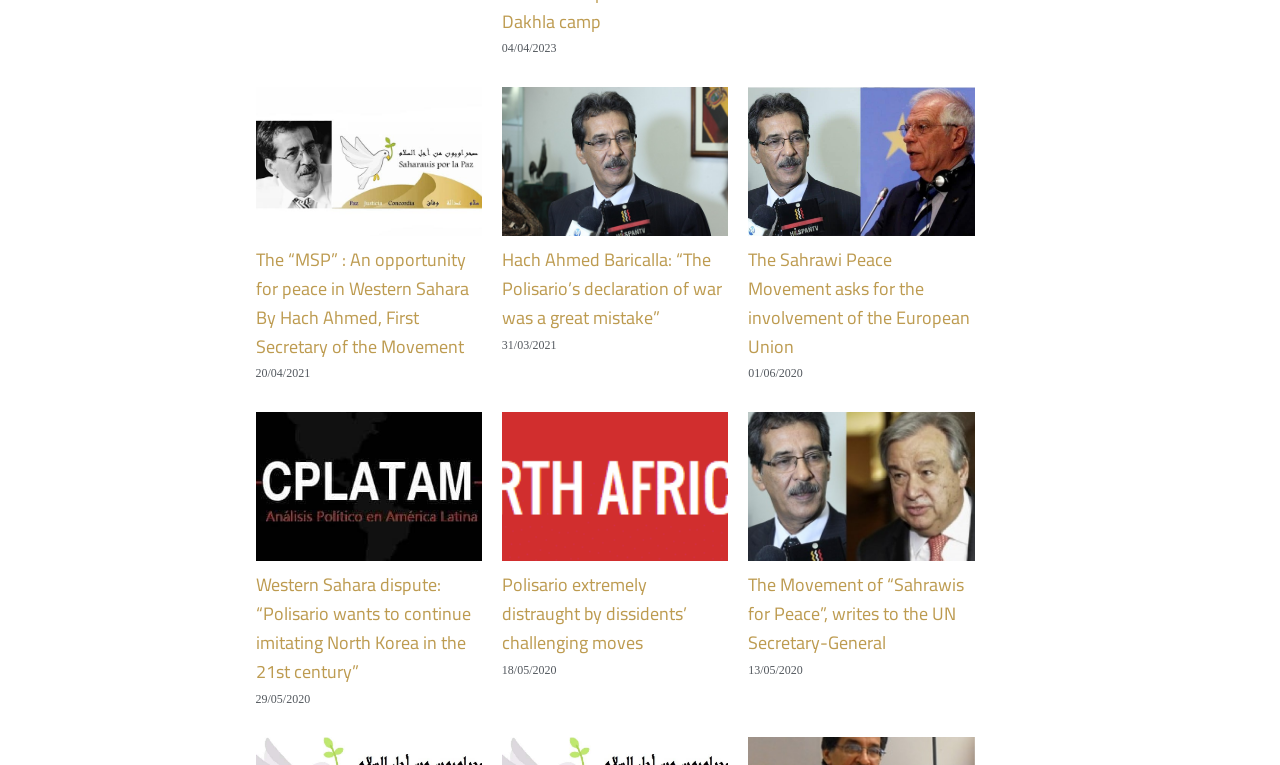Determine the bounding box coordinates of the region to click in order to accomplish the following instruction: "Check the article about Polisario's reaction to dissidents' moves". Provide the coordinates as four float numbers between 0 and 1, specifically [left, top, right, bottom].

[0.392, 0.747, 0.569, 0.86]